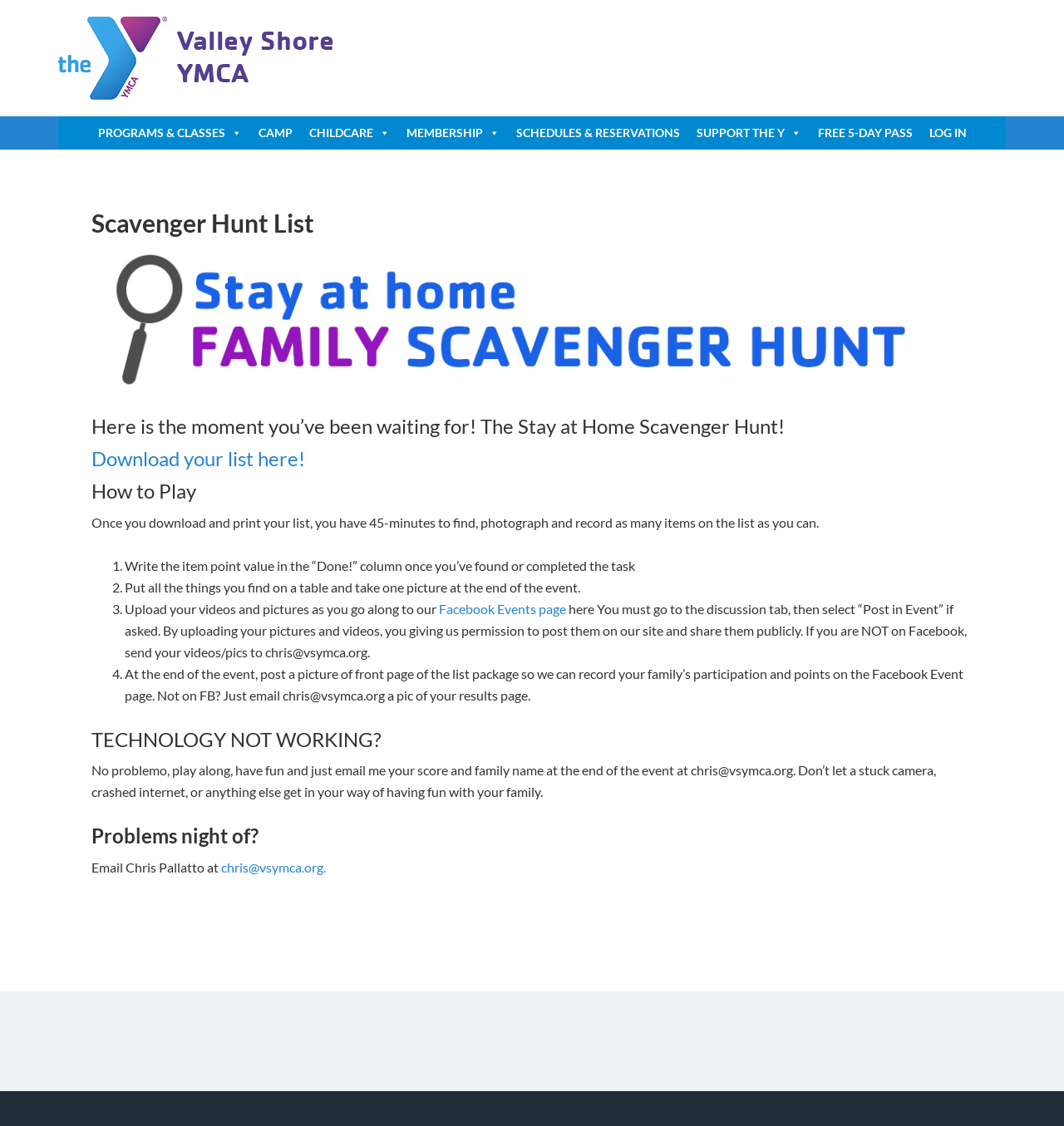Locate the coordinates of the bounding box for the clickable region that fulfills this instruction: "Click the 'Facebook Events page' link".

[0.412, 0.533, 0.532, 0.547]